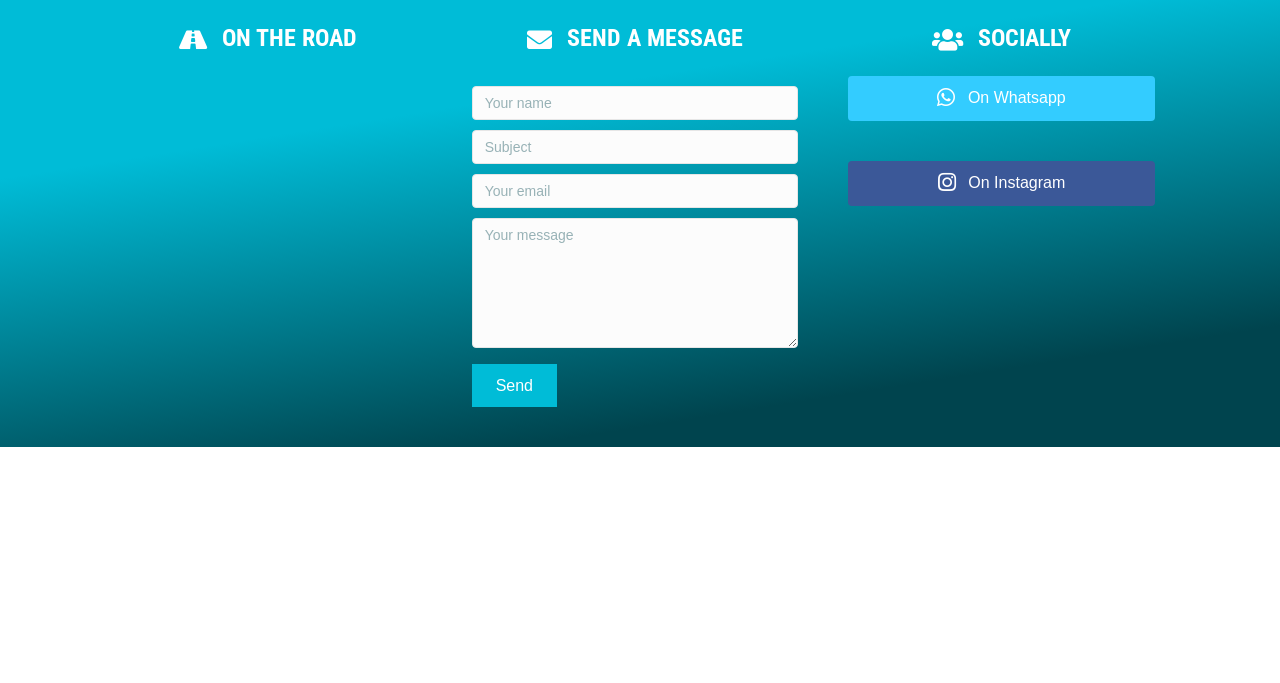How many social media platforms are listed?
Based on the image, give a concise answer in the form of a single word or short phrase.

2